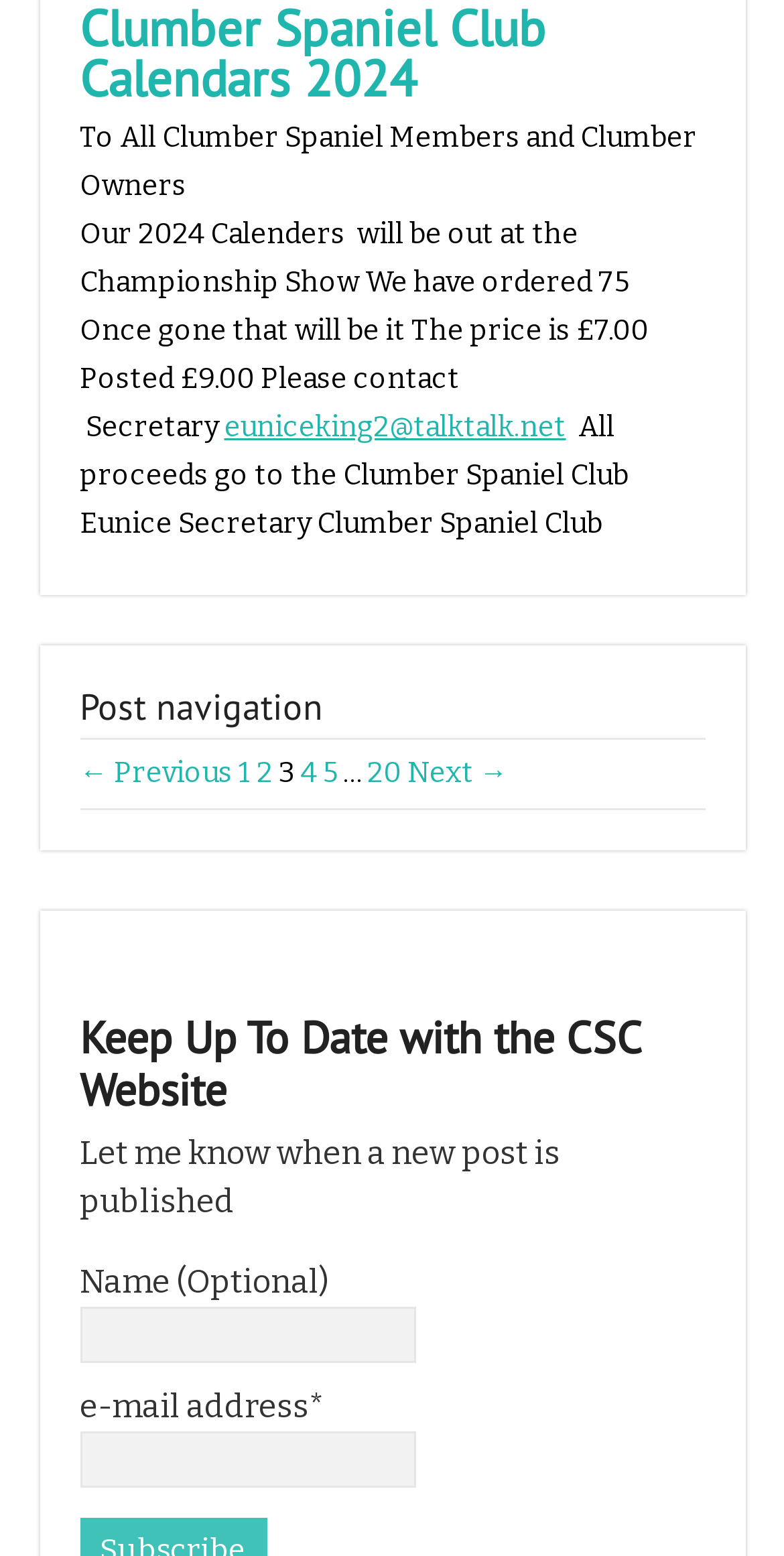What is the price of the 2024 calendar?
Please answer the question as detailed as possible based on the image.

The price of the 2024 calendar is mentioned in the text 'Our 2024 Calenders will be out at the Championship Show We have ordered 75 Once gone that will be it The price is £7.00 Posted £9.00'.